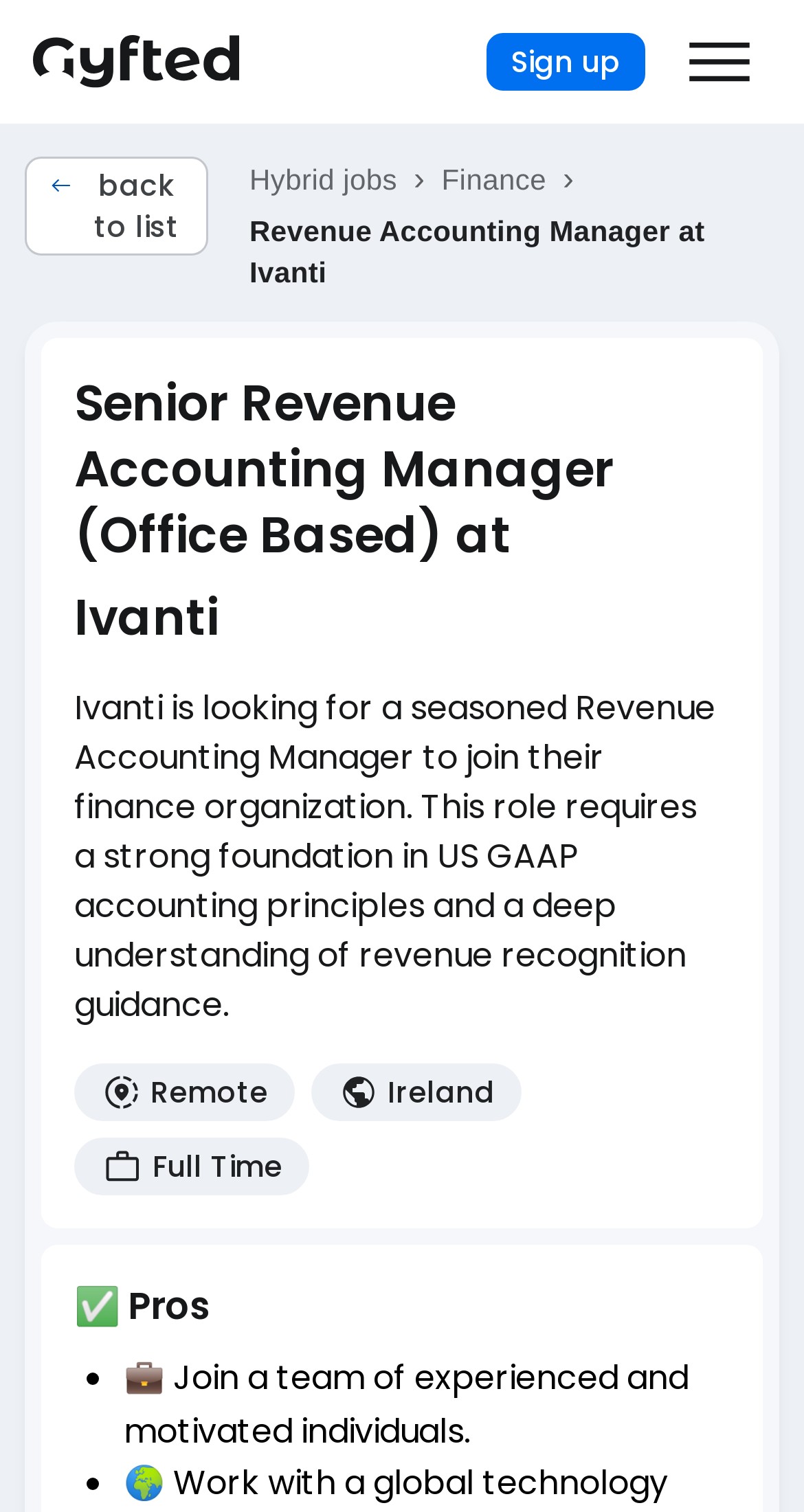Generate the title text from the webpage.

Senior Revenue Accounting Manager (Office Based) at